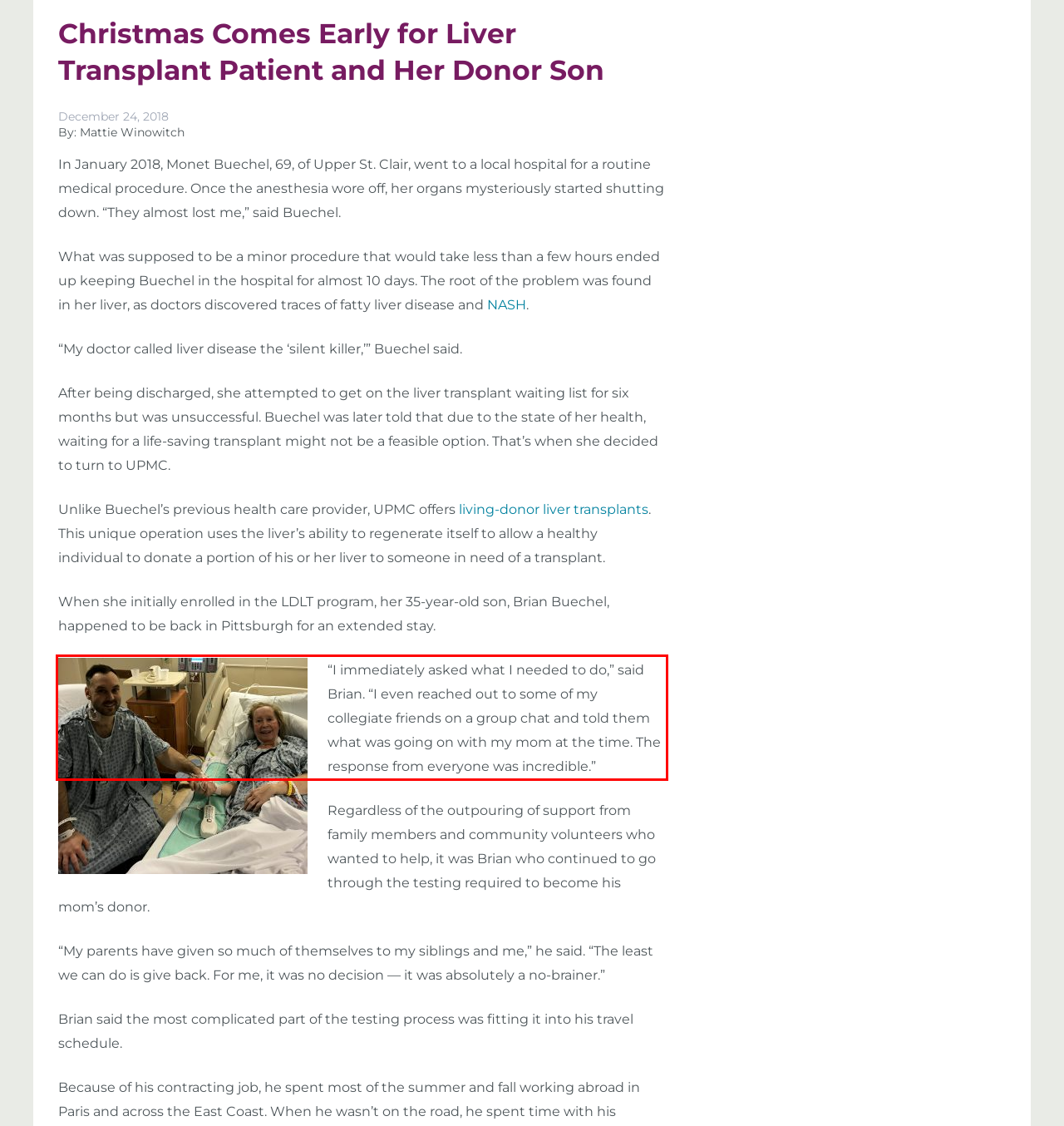You have a screenshot with a red rectangle around a UI element. Recognize and extract the text within this red bounding box using OCR.

“I immediately asked what I needed to do,” said Brian. “I even reached out to some of my collegiate friends on a group chat and told them what was going on with my mom at the time. The response from everyone was incredible.”